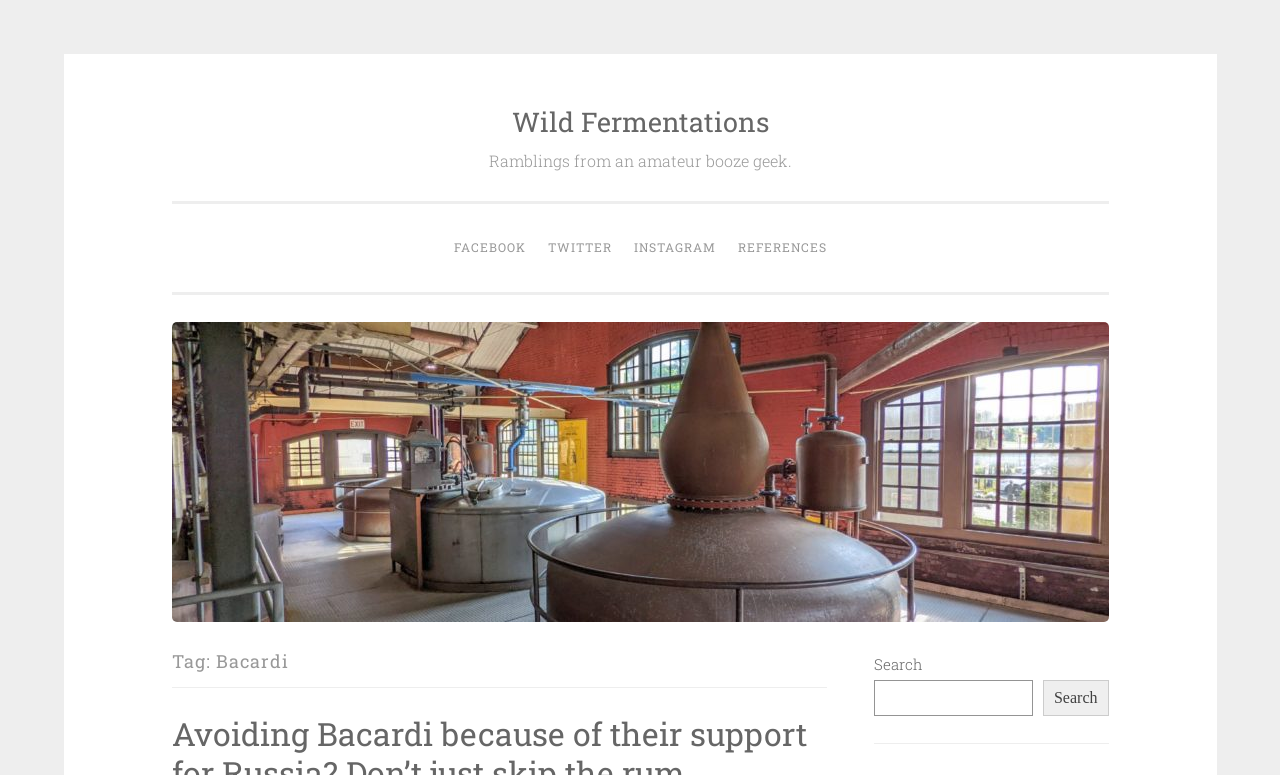Determine the bounding box coordinates of the region to click in order to accomplish the following instruction: "Follow on FACEBOOK". Provide the coordinates as four float numbers between 0 and 1, specifically [left, top, right, bottom].

[0.347, 0.294, 0.418, 0.345]